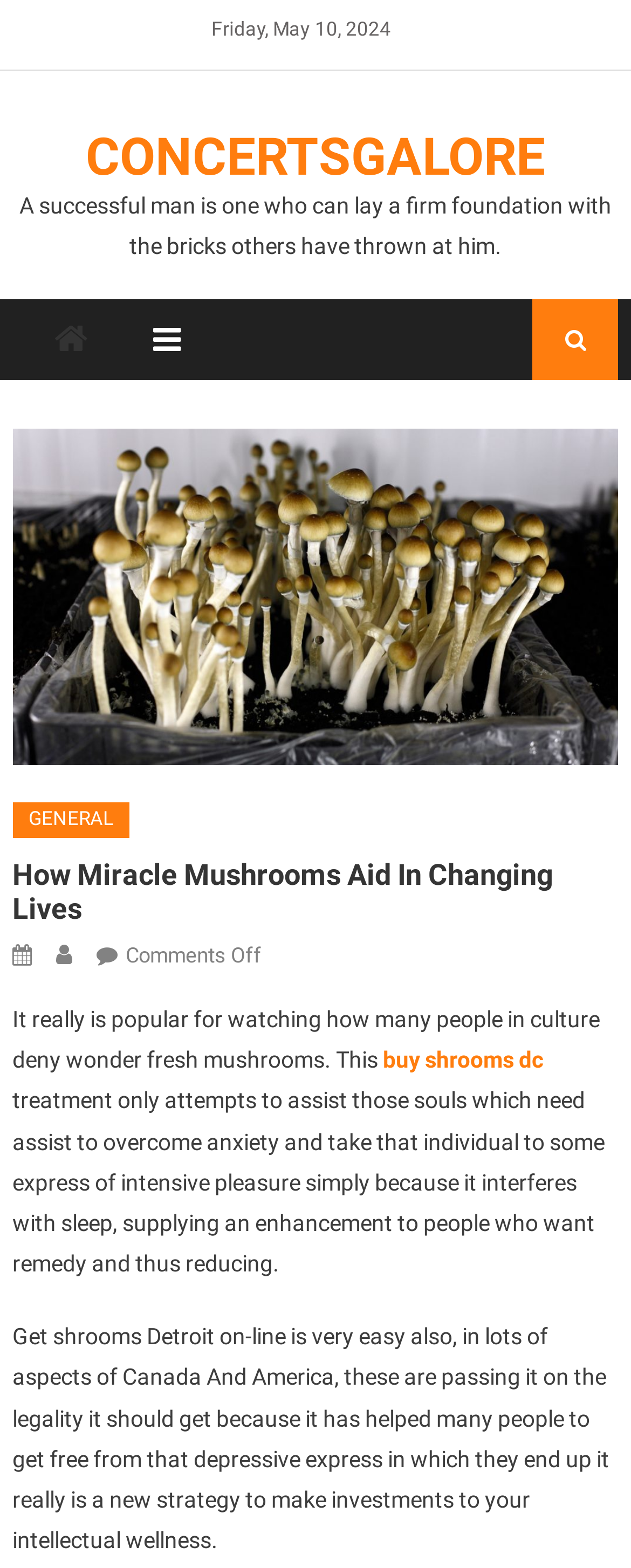Describe the webpage in detail, including text, images, and layout.

The webpage is about the benefits of Miracle Mushrooms in changing lives, as indicated by the title "How Miracle Mushrooms aid in changing lives – Concertsgalore". 

At the top left corner, there is a "Skip to content" link. Below it, the current date "Friday, May 10, 2024" is displayed. 

To the right of the date, the website's title "CONCERTSGALORE" is prominently displayed as a link. 

Below the website title, there is a quote "A successful man is one who can lay a firm foundation with the bricks others have thrown at him." 

On the left side, there are three icons represented by Unicode characters: a Facebook icon, an envelope icon, and a search icon from top to bottom. 

The main content of the webpage is divided into two sections. The top section has a figure with no alternative text, and a header with several links and headings. The main heading is "How Miracle Mushrooms Aid In Changing Lives". There is also a "GENERAL" link and a "Comments Off" text. 

The bottom section of the main content has a long paragraph of text discussing the benefits of Miracle Mushrooms in treating anxiety and depression. There is also a link to "buy shrooms dc" and another paragraph of text discussing the legality and benefits of using Miracle Mushrooms for mental wellness.